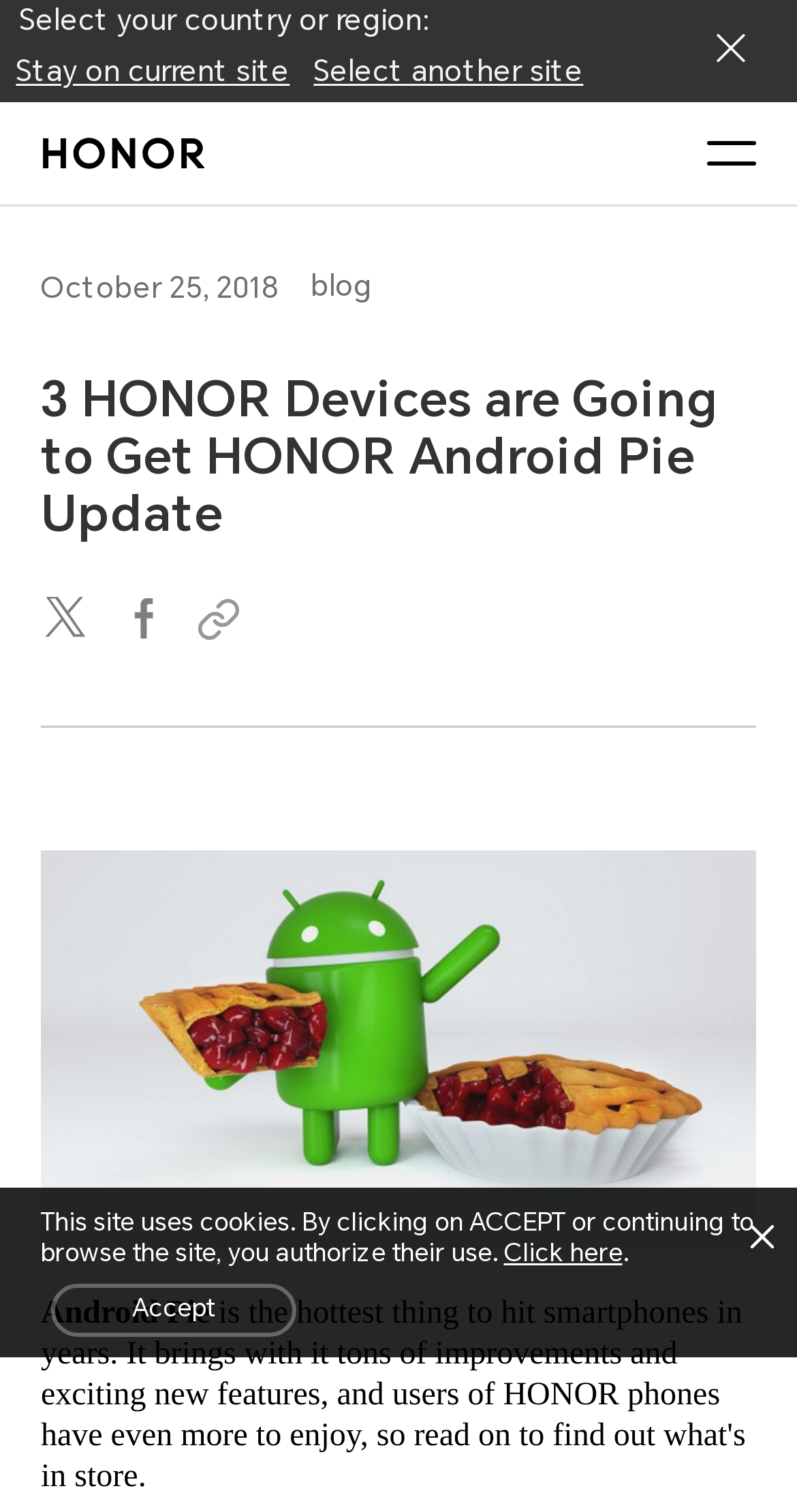Answer the following query concisely with a single word or phrase:
What is the topic of the webpage?

Android Pie update